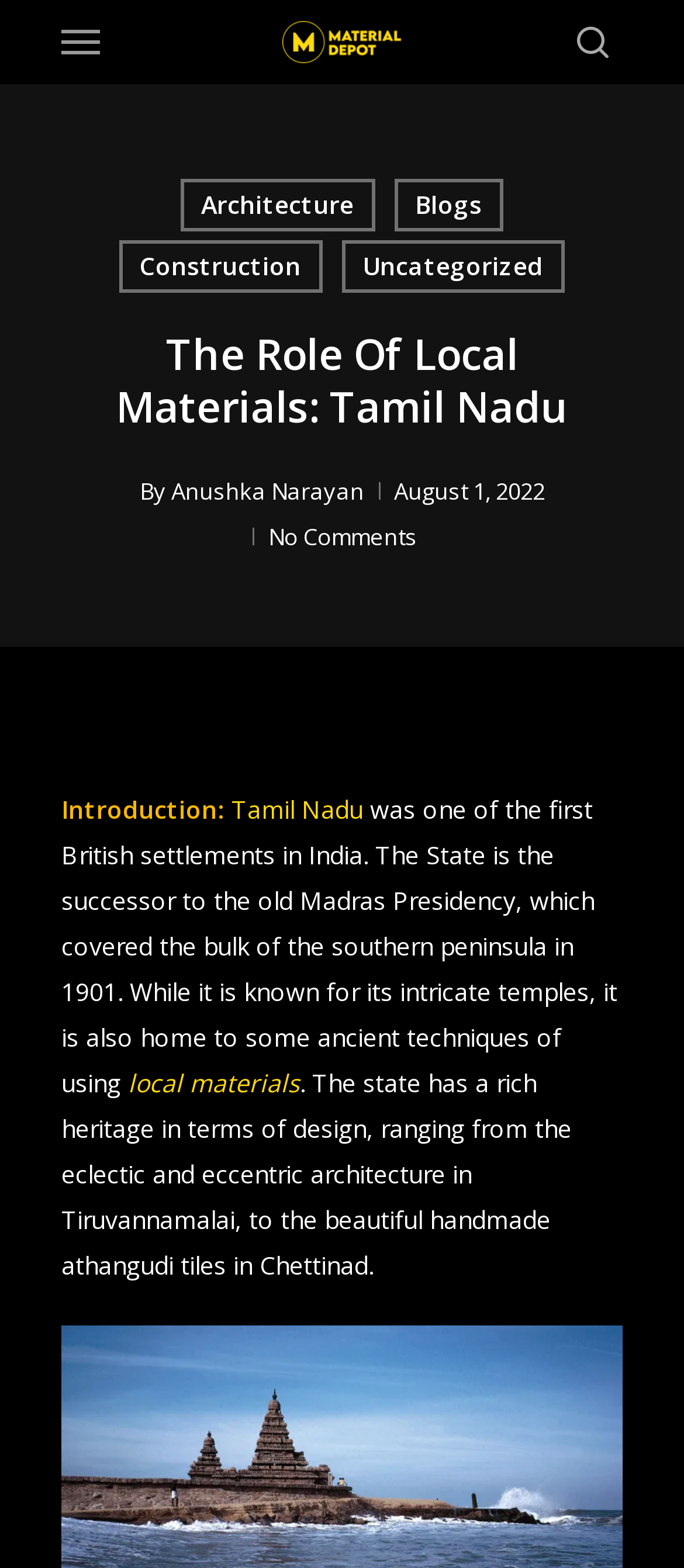Find the bounding box coordinates for the UI element whose description is: "aria-label="Search" name="s" placeholder="Search"". The coordinates should be four float numbers between 0 and 1, in the format [left, top, right, bottom].

[0.09, 0.087, 0.91, 0.134]